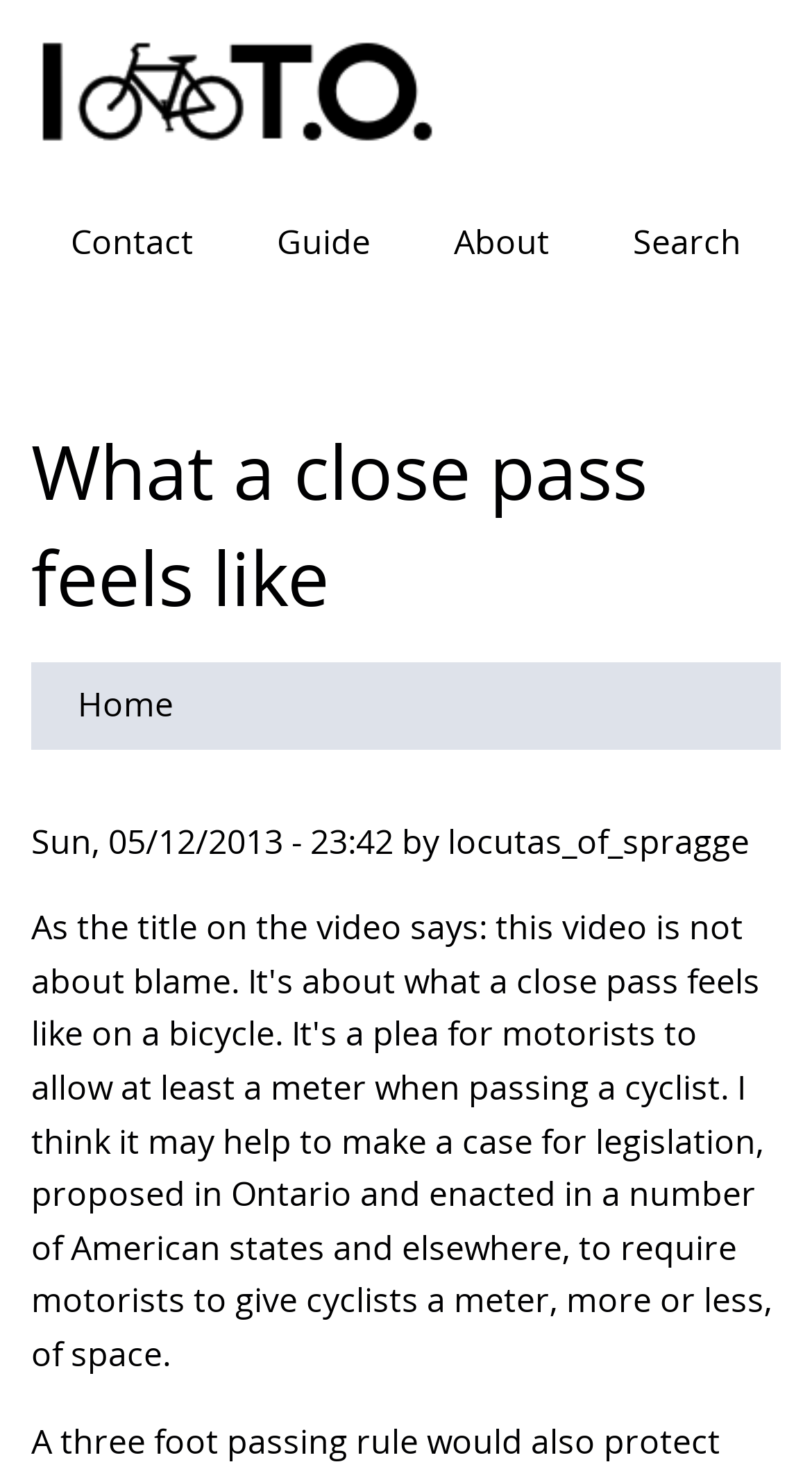Please give a short response to the question using one word or a phrase:
What is the date of the post?

Sun, 05/12/2013